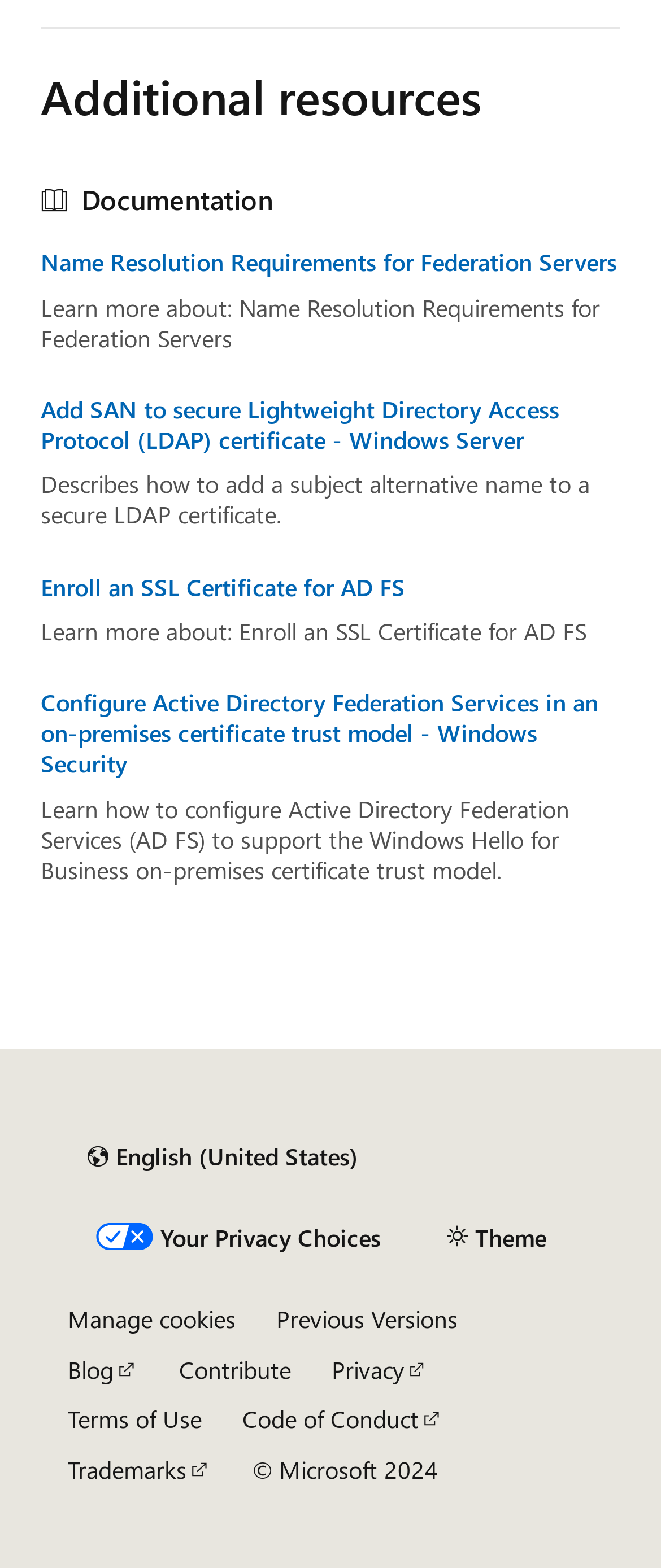Can you find the bounding box coordinates for the element that needs to be clicked to execute this instruction: "Go to 'Blog'"? The coordinates should be given as four float numbers between 0 and 1, i.e., [left, top, right, bottom].

[0.103, 0.863, 0.209, 0.883]